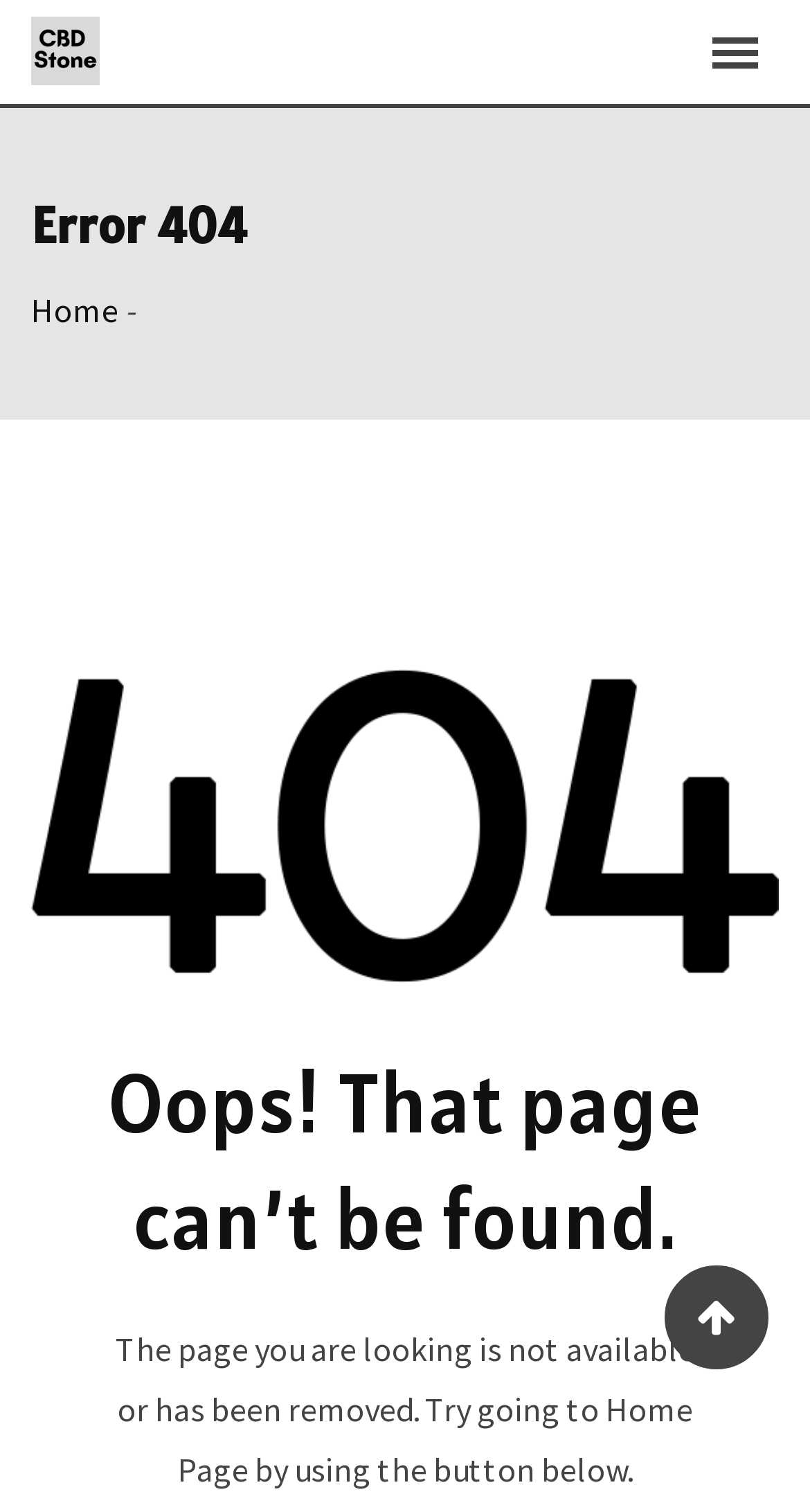Produce a meticulous description of the webpage.

The webpage displays a "Page not found" error message. At the top left, there is a small image accompanied by a link. On the top right, there is another link. 

Below these top elements, a prominent "Error 404" heading is centered on the page. Underneath this heading, there are two elements side by side: a "Home" link and a hyphen. 

Further down, a large image spans the width of the page. Below this image, a heading reads "Oops! That page can’t be found." 

A paragraph of text follows, explaining that the page being looked for is not available or has been removed, and suggests going to the Home Page using a button below. This button is represented by an icon, located at the bottom right of the page.